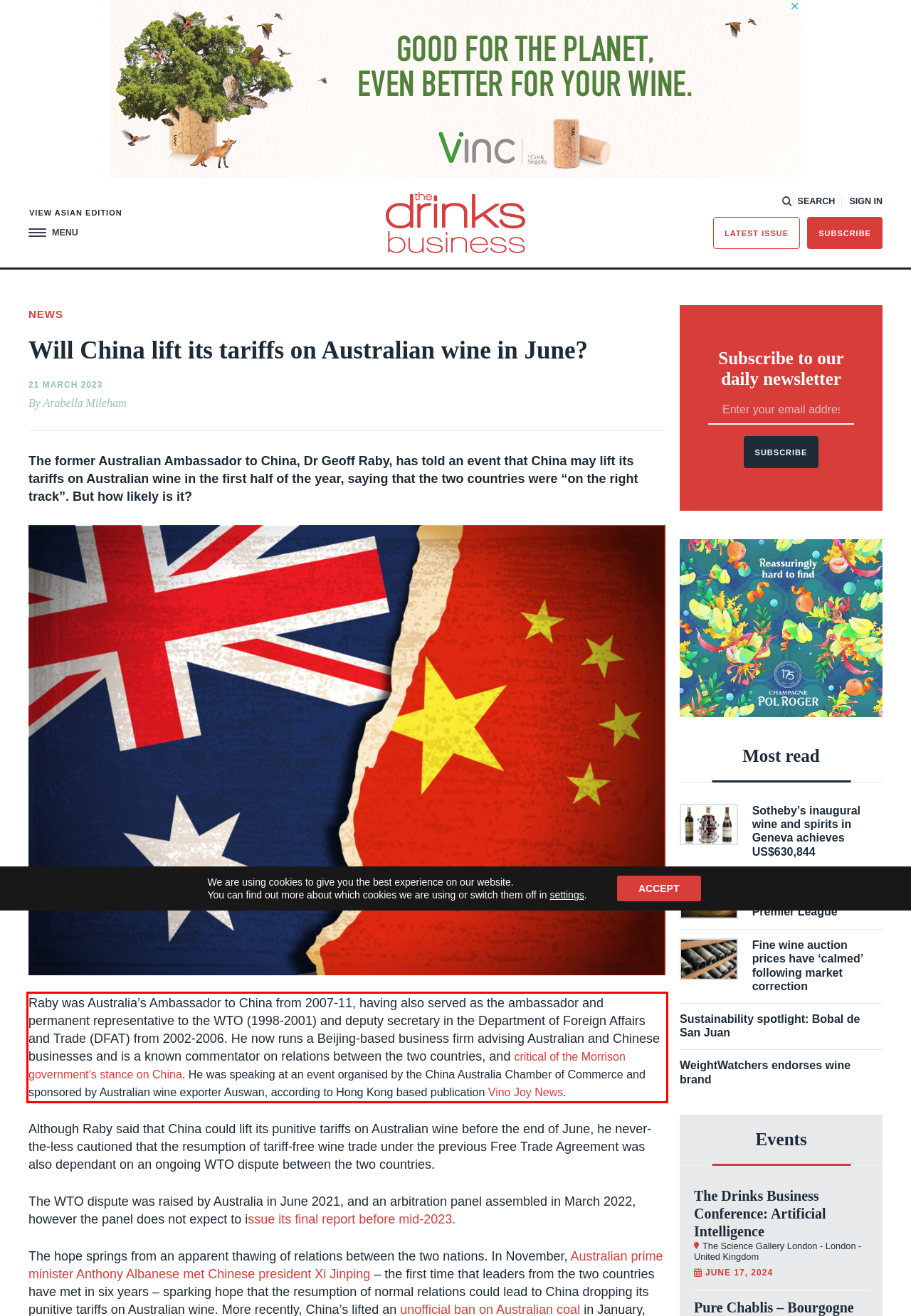You are provided with a webpage screenshot that includes a red rectangle bounding box. Extract the text content from within the bounding box using OCR.

Raby was Australia’s Ambassador to China from 2007-11, having also served as the ambassador and permanent representative to the WTO (1998-2001) and deputy secretary in the Department of Foreign Affairs and Trade (DFAT) from 2002-2006. He now runs a Beijing-based business firm advising Australian and Chinese businesses and is a known commentator on relations between the two countries, and critical of the Morrison government’s stance on China. He was speaking at an event organised by the China Australia Chamber of Commerce and sponsored by Australian wine exporter Auswan, according to Hong Kong based publication Vino Joy News.